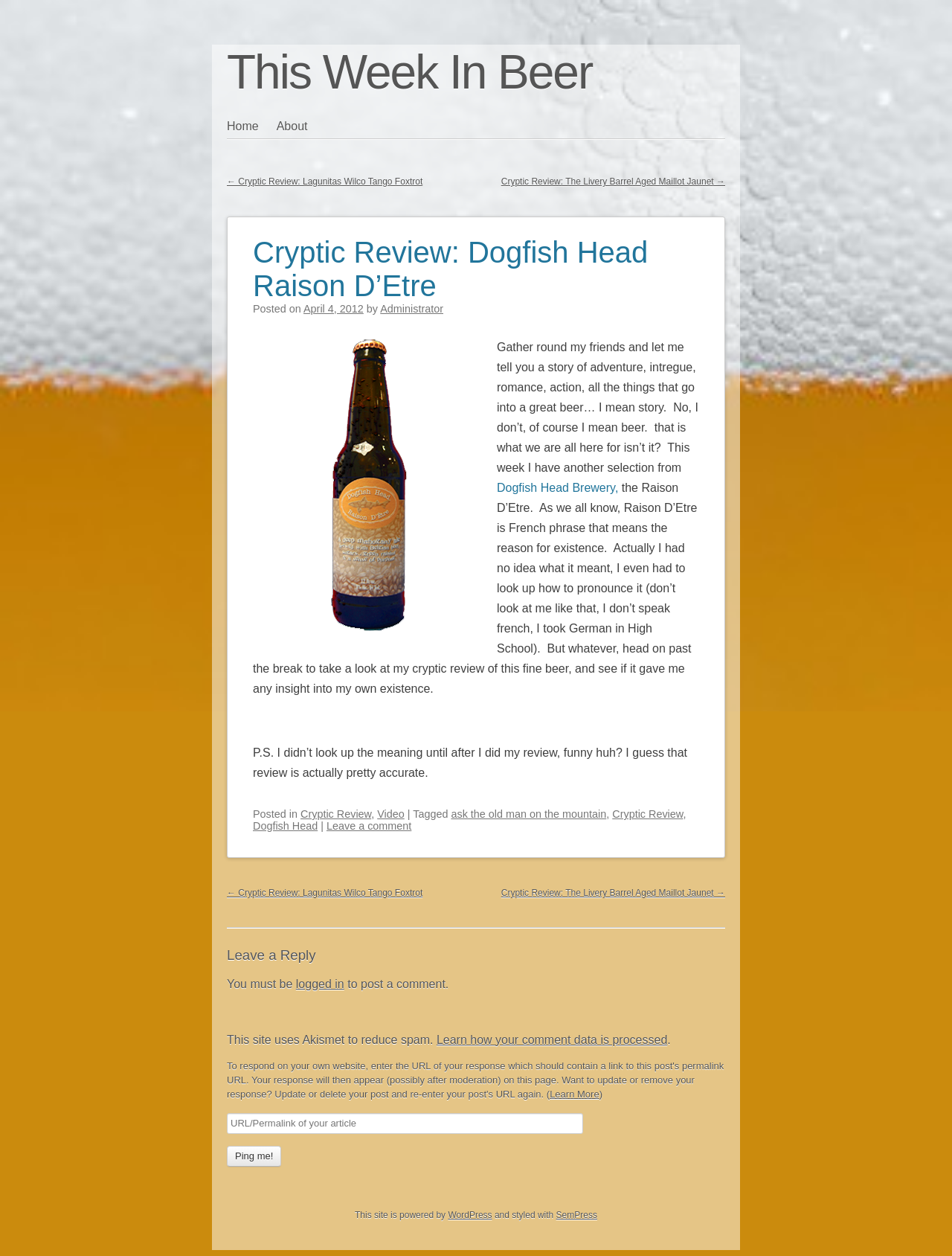What is the name of the beer being reviewed?
Refer to the image and answer the question using a single word or phrase.

Raison D'Etre